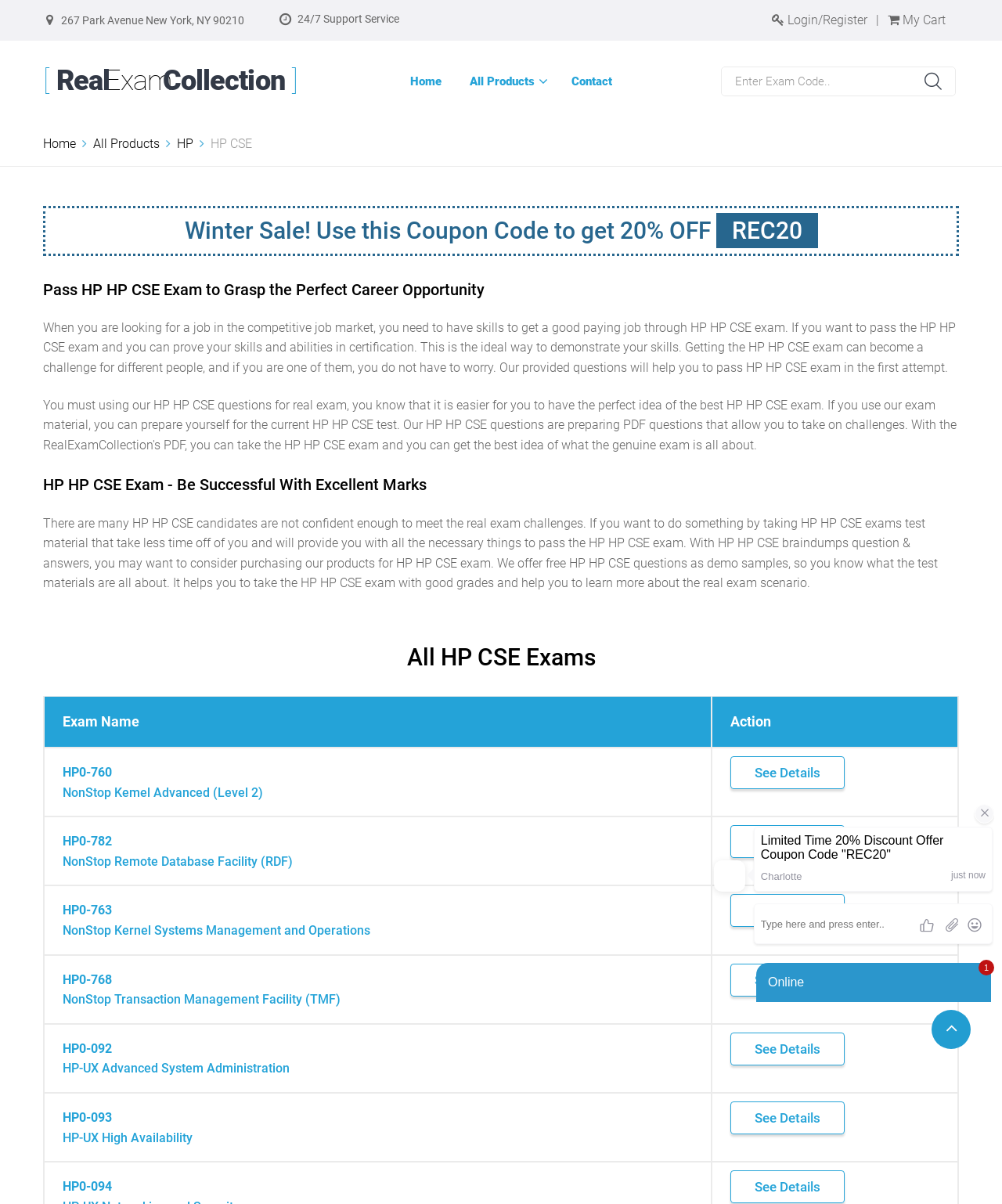Offer a meticulous caption that includes all visible features of the webpage.

The webpage is a study material platform for HP CSE certification exams. At the top, there is a navigation bar with links to "Home", "All Products", and "Contact" on the left, and a login/register button and a cart icon on the right. Below the navigation bar, there is a search bar with a placeholder text "Enter Exam Code..".

The main content of the webpage is divided into several sections. The first section has a heading "Winter Sale! Use this Coupon Code to get 20% OFF REC20" and a paragraph of text describing the importance of passing the HP HP CSE exam. The second section has a heading "Pass HP HP CSE Exam to Grasp the Perfect Career Opportunity" and a longer paragraph of text explaining the benefits of getting certified.

The third section has a heading "HP HP CSE Exam - Be Successful With Excellent Marks" and another paragraph of text describing the challenges of passing the exam. The fourth section has a heading "All HP CSE Exams" and a table with multiple rows, each representing a different exam. The table has two columns, "Exam Name" and "Action", with links to "See Details" for each exam.

There are five rows in the table, each with a different exam name, such as "HP0-760 NonStop Kemel Advanced (Level 2)" and "HP0-782 NonStop Remote Database Facility (RDF)". At the bottom of the page, there are two chat widgets, one on the left and one on the right, and a social media icon on the bottom right corner.